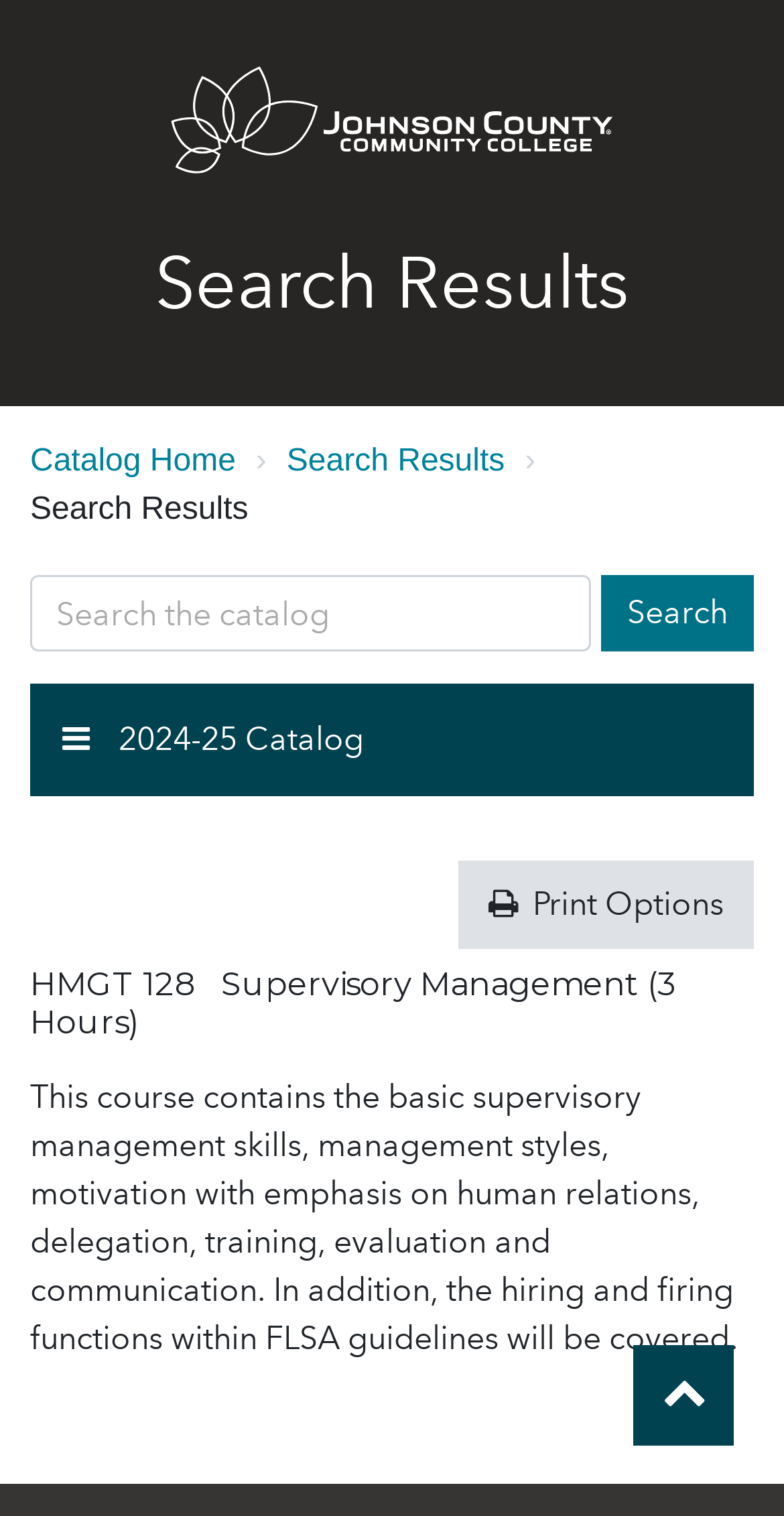Please identify the bounding box coordinates of the area that needs to be clicked to fulfill the following instruction: "Search for a catalog."

[0.038, 0.38, 0.754, 0.43]